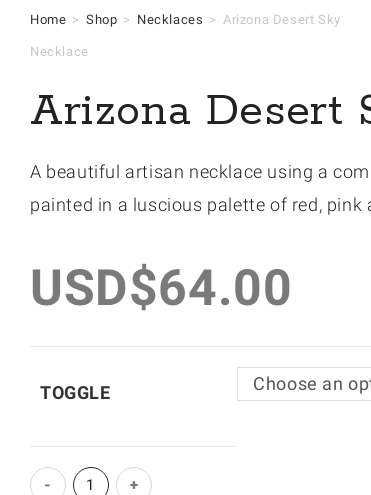Using the details in the image, give a detailed response to the question below:
What colors are the ceramic beads in?

The caption describes the ceramic beads as being in vibrant shades of red, pink, and mandarin, which are the colors that make up the unique design of the Arizona Desert Sky Necklace.